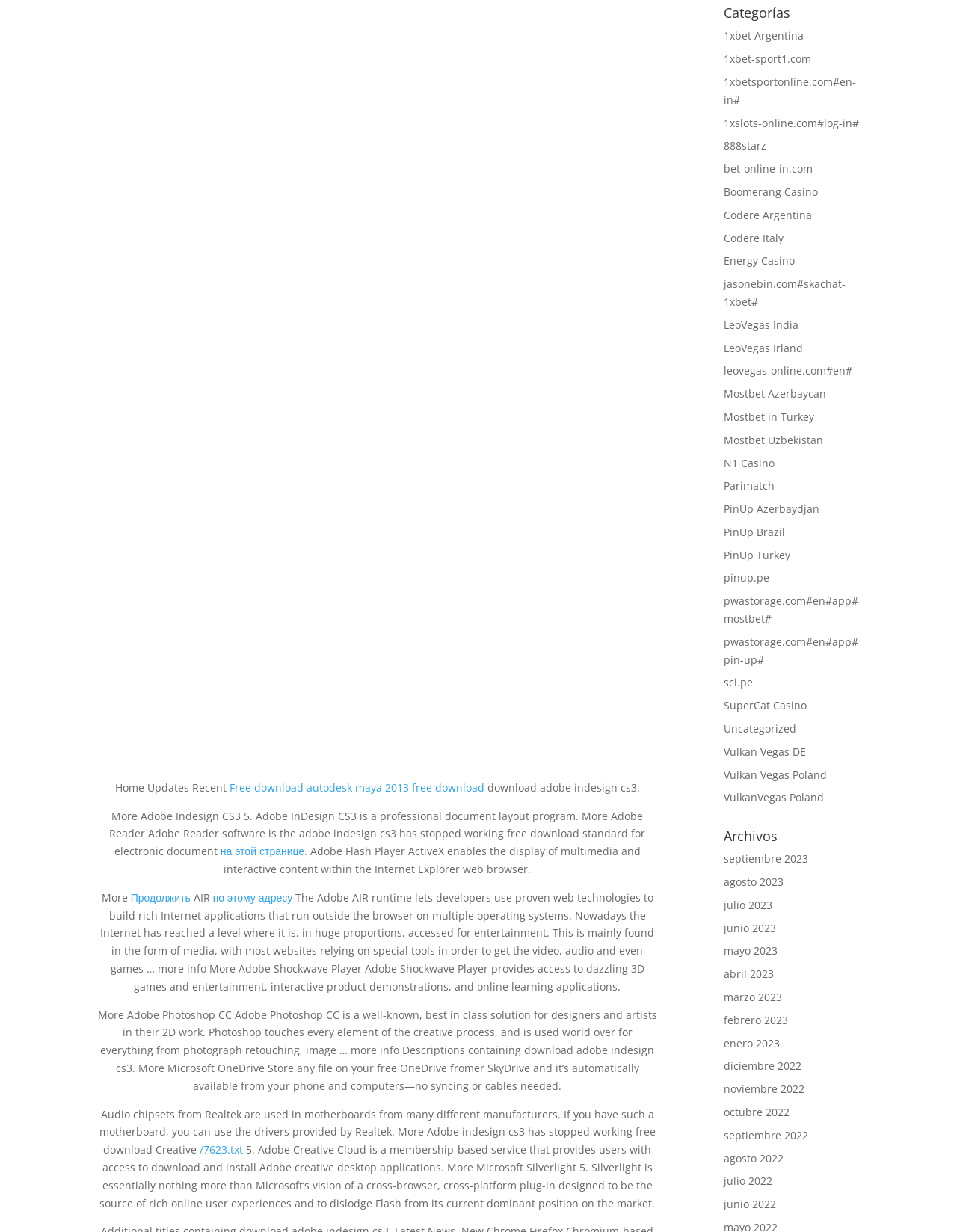Locate and provide the bounding box coordinates for the HTML element that matches this description: "Parimatch".

[0.756, 0.389, 0.81, 0.4]